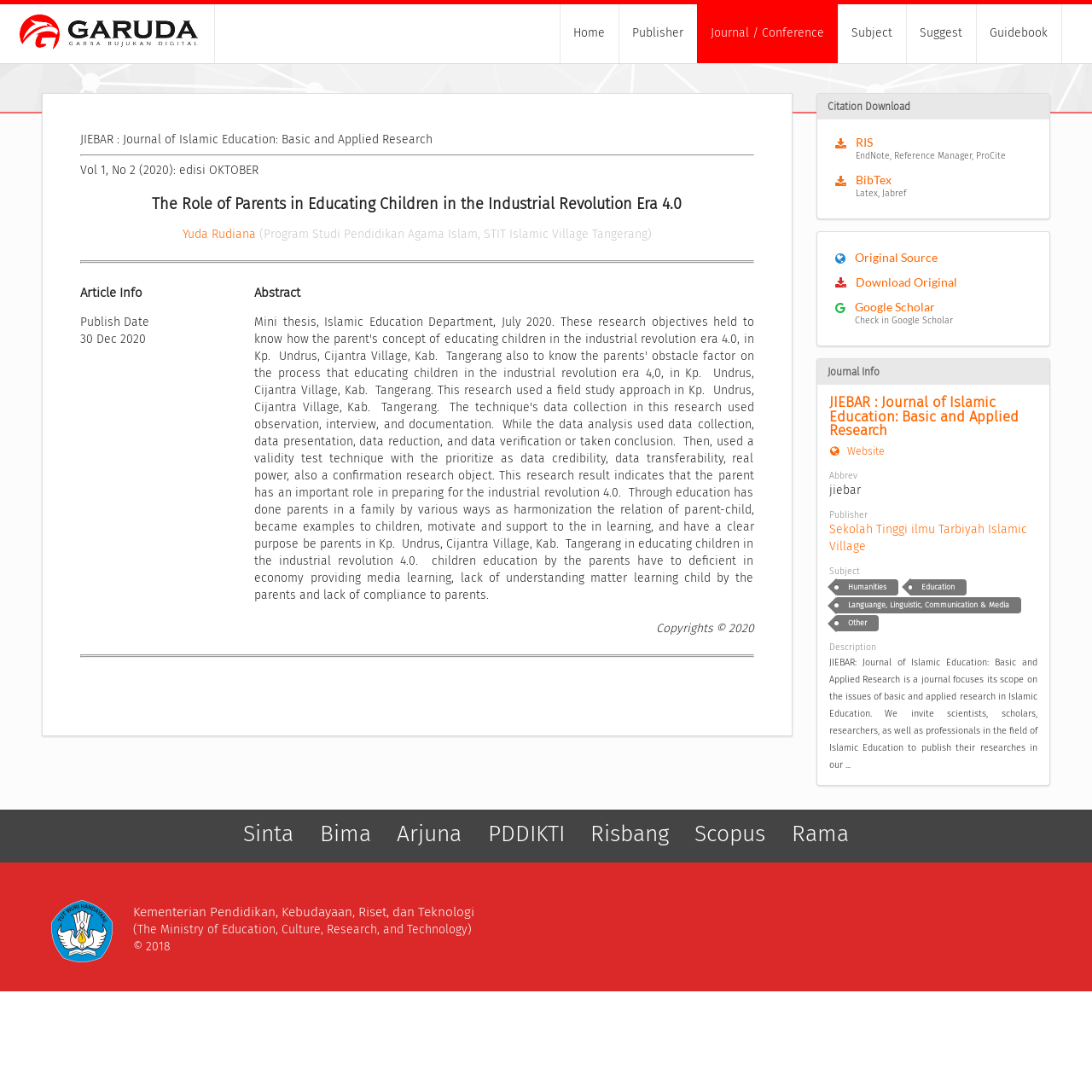What is the name of the publisher of the journal?
Could you please answer the question thoroughly and with as much detail as possible?

The name of the publisher of the journal can be found in the link element with the text 'Sekolah Tinggi ilmu Tarbiyah Islamic Village' which is located in the 'Journal Info' section of the webpage.